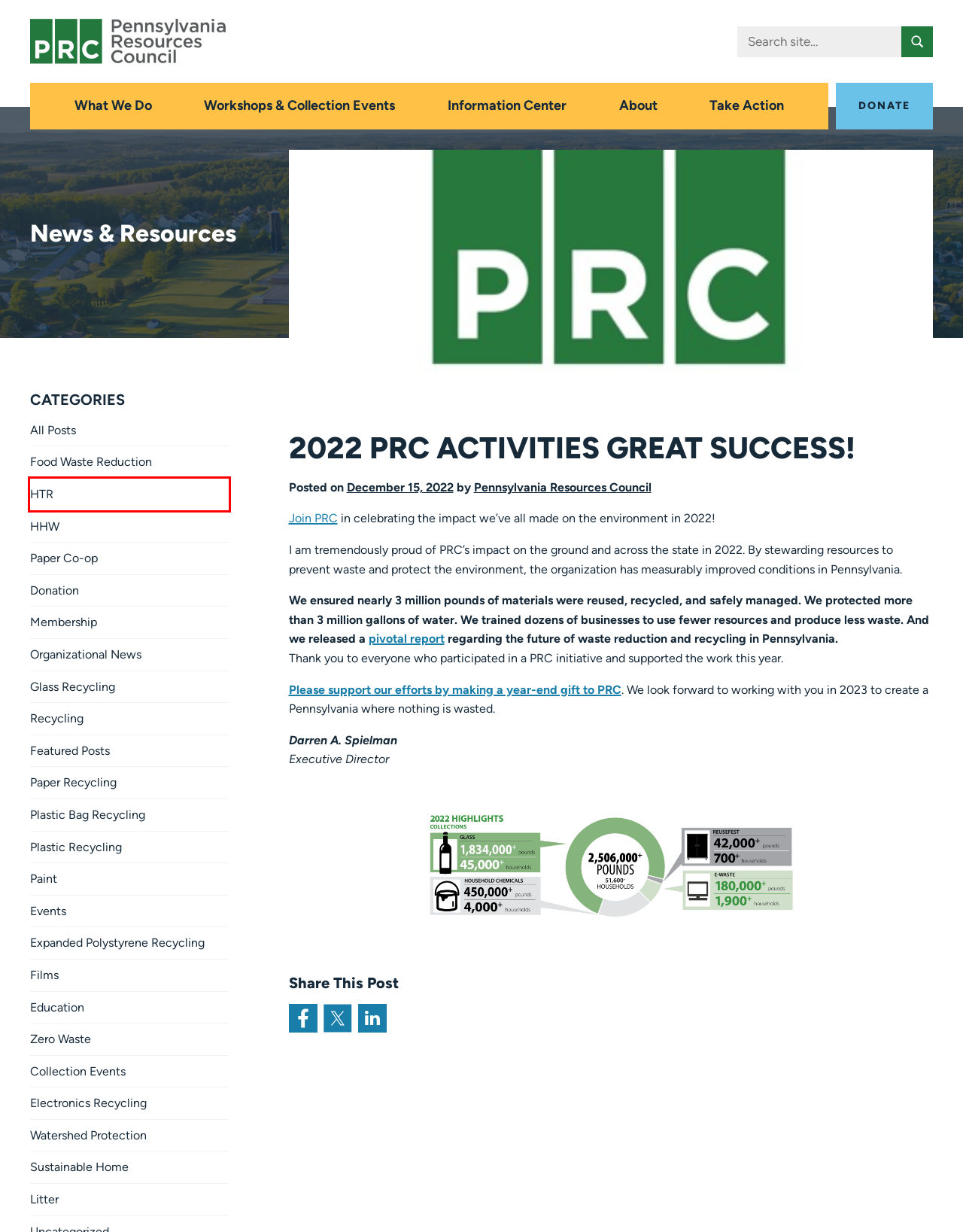You are given a webpage screenshot where a red bounding box highlights an element. Determine the most fitting webpage description for the new page that loads after clicking the element within the red bounding box. Here are the candidates:
A. Donation Archives - PRC
B. HTR Archives - PRC
C. Events Archives - PRC
D. Take Action - PRC
E. Glass Recycling Archives - PRC
F. About - PRC
G. HHW Archives - PRC
H. Organizational News Archives - PRC

B